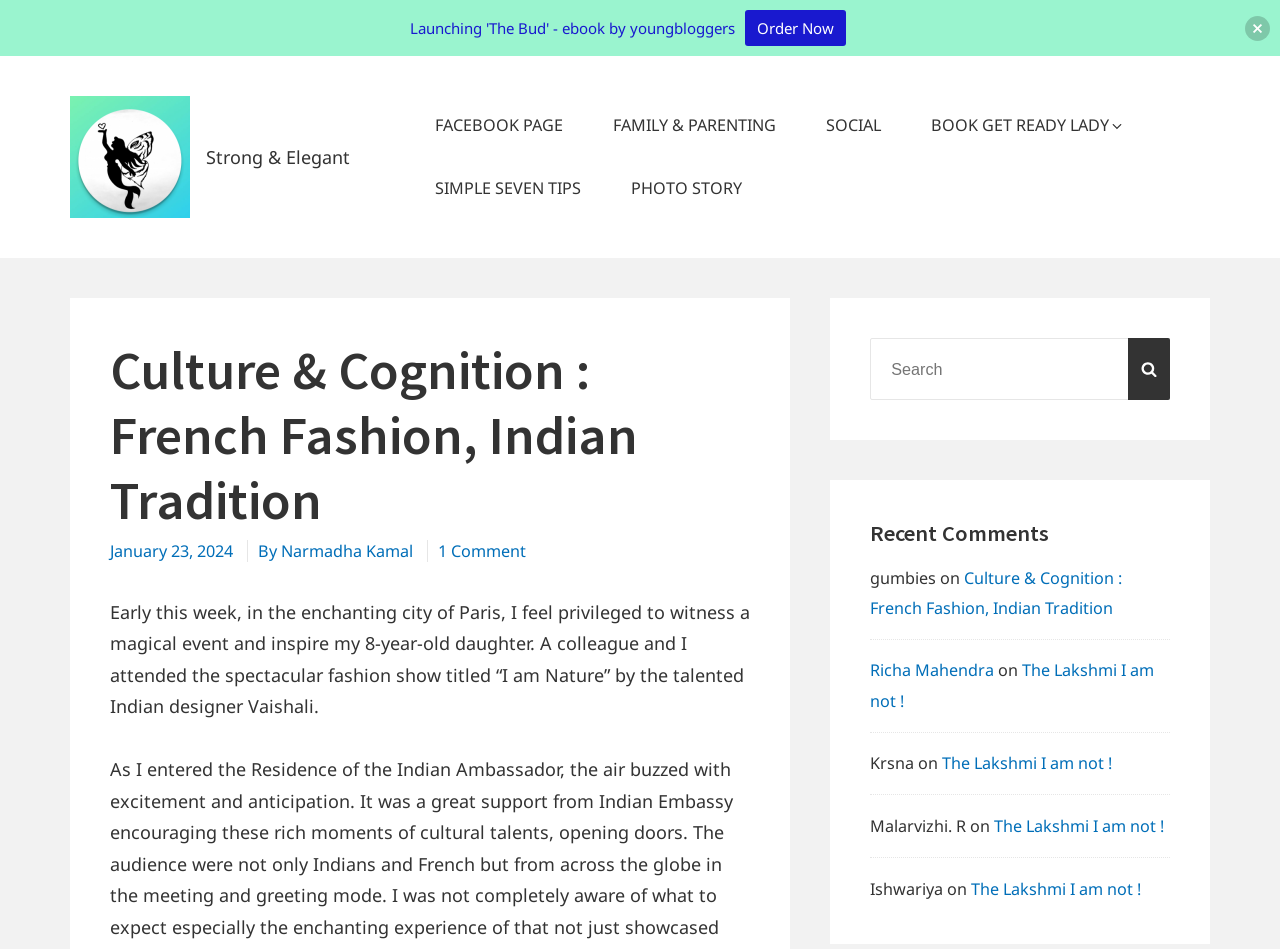Determine the bounding box coordinates of the clickable region to carry out the instruction: "Book a free consultation".

None